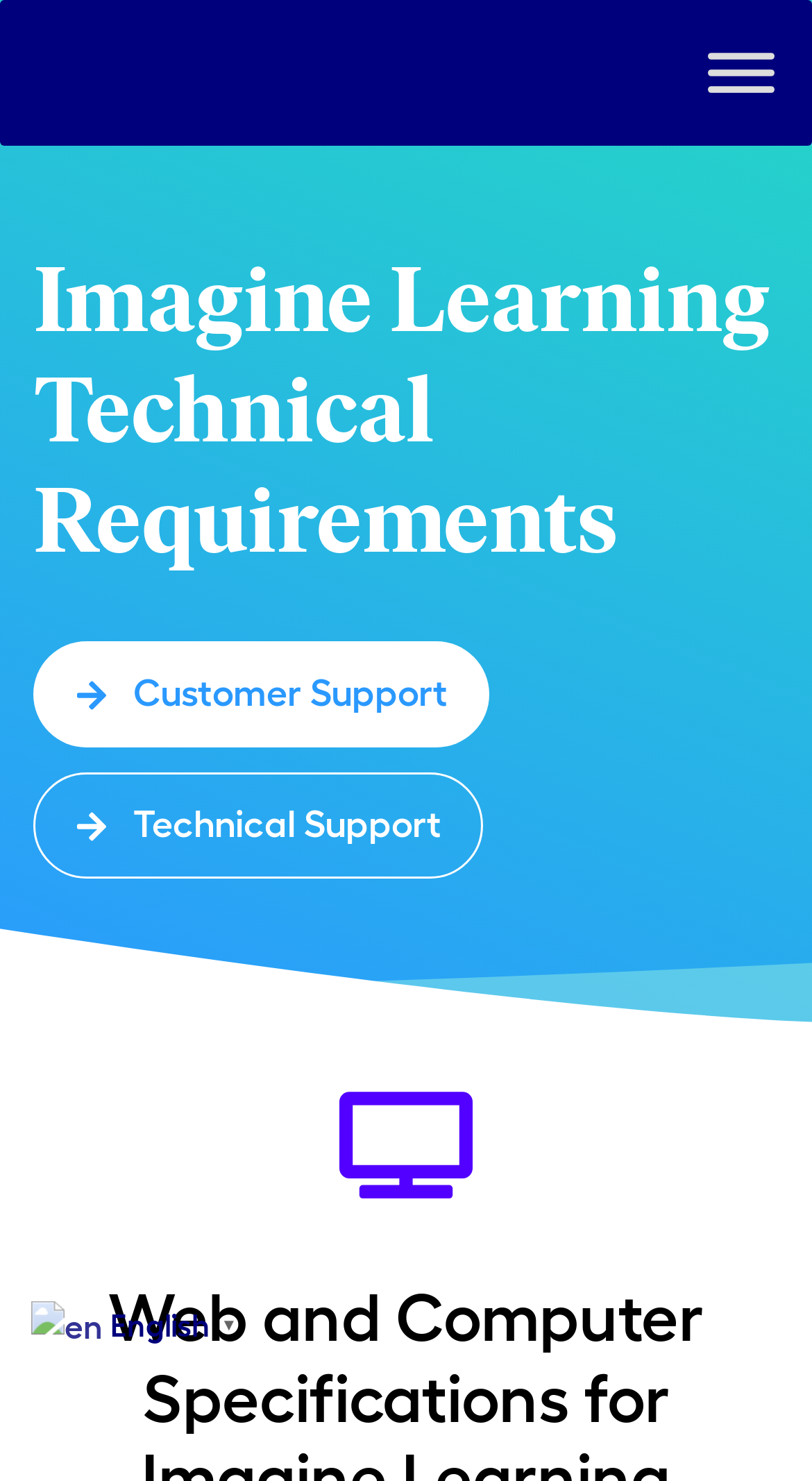What language is currently selected?
Please provide a comprehensive answer based on the information in the image.

I looked at the link 'en English▼' and the image 'en' next to it, which indicates that the current language selected is English.